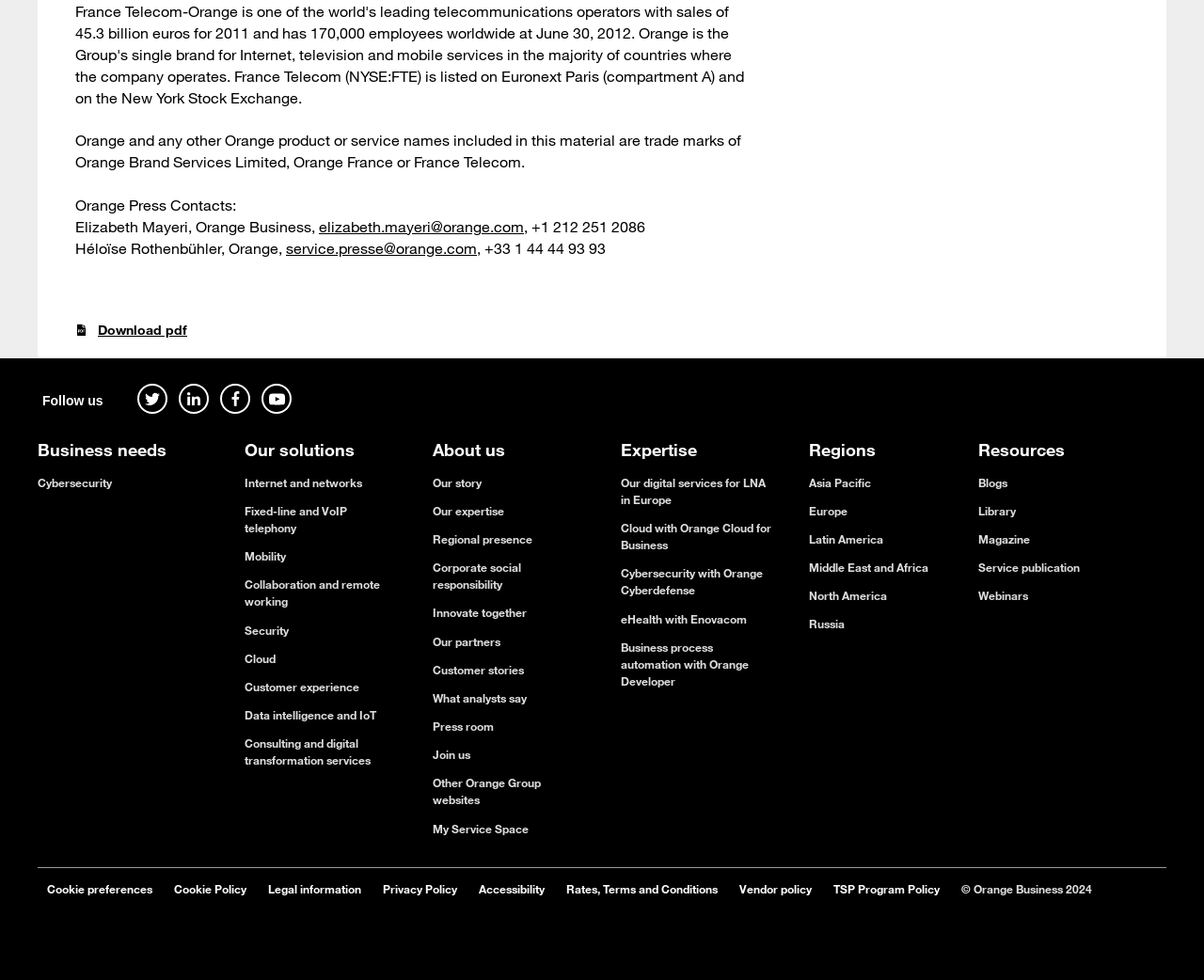Locate the bounding box coordinates of the clickable region to complete the following instruction: "Download the PDF."

[0.081, 0.328, 0.155, 0.346]